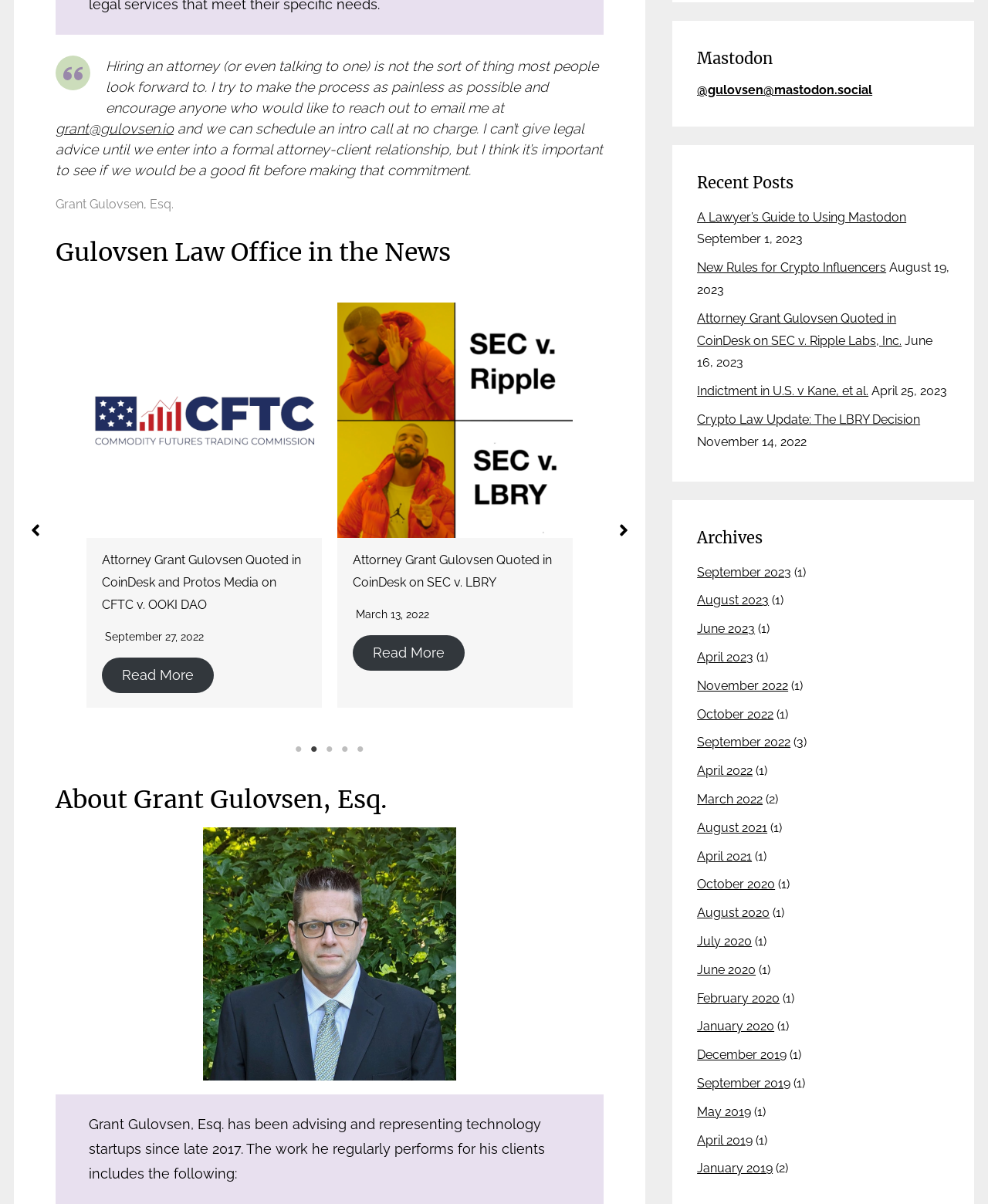Find the bounding box coordinates of the area that needs to be clicked in order to achieve the following instruction: "Read the article 'Attorney Grant Gulovsen Quoted in CoinDesk and Protos Media on CFTC v. OOKI DAO'". The coordinates should be specified as four float numbers between 0 and 1, i.e., [left, top, right, bottom].

[0.103, 0.459, 0.305, 0.508]